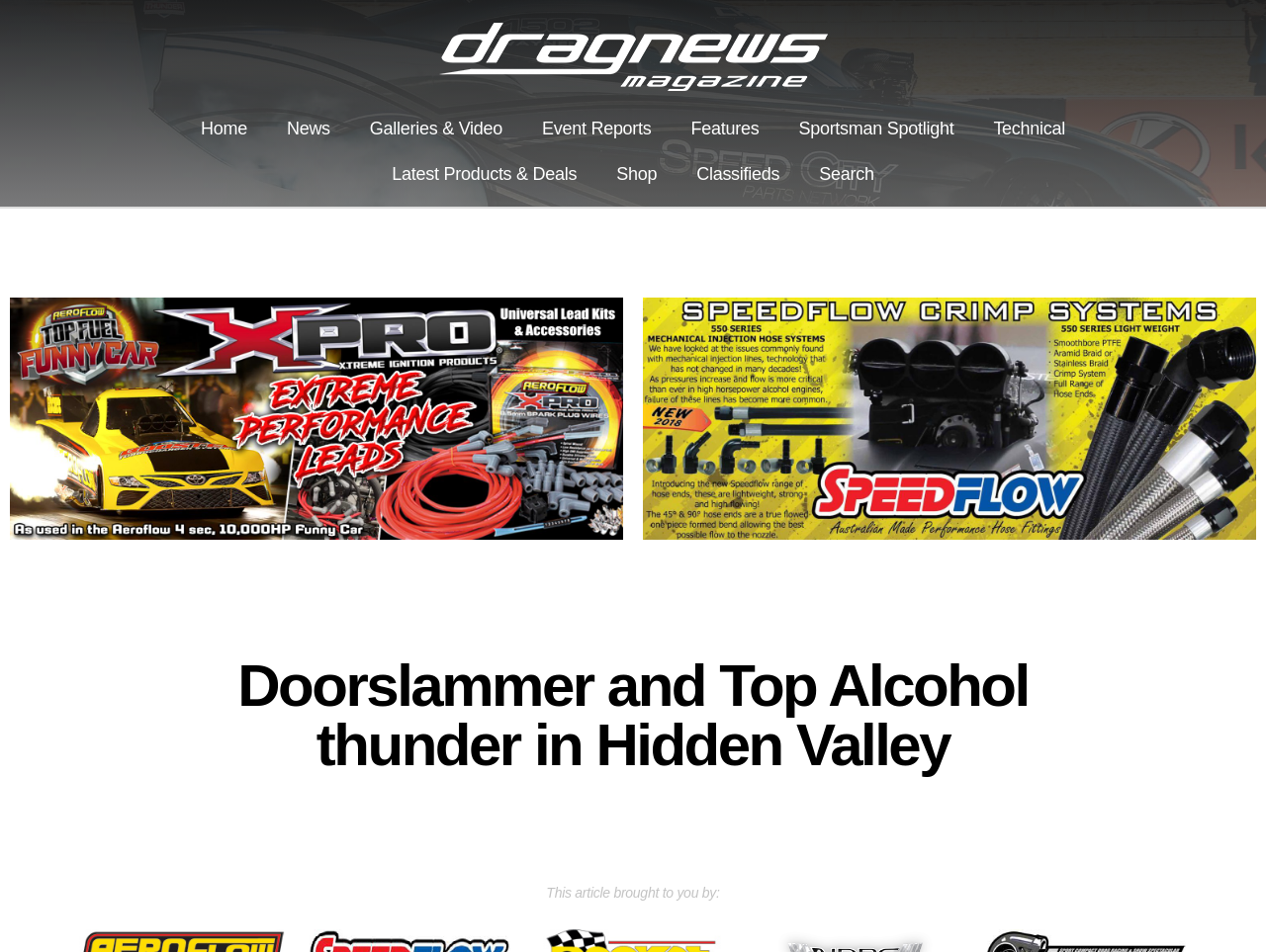Highlight the bounding box coordinates of the element you need to click to perform the following instruction: "search for something."

[0.631, 0.159, 0.706, 0.207]